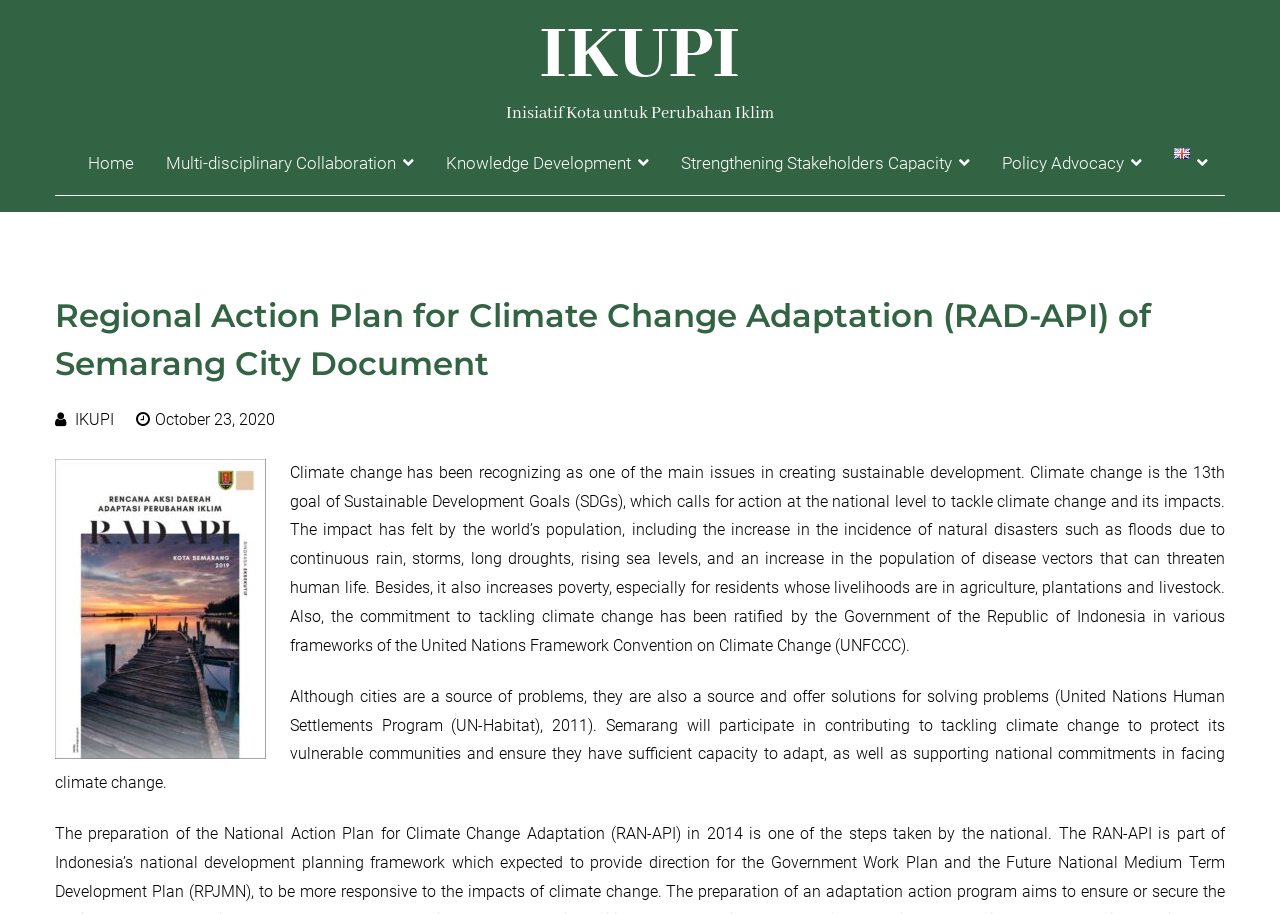What is the date of the document?
Look at the screenshot and respond with a single word or phrase.

October 23, 2020